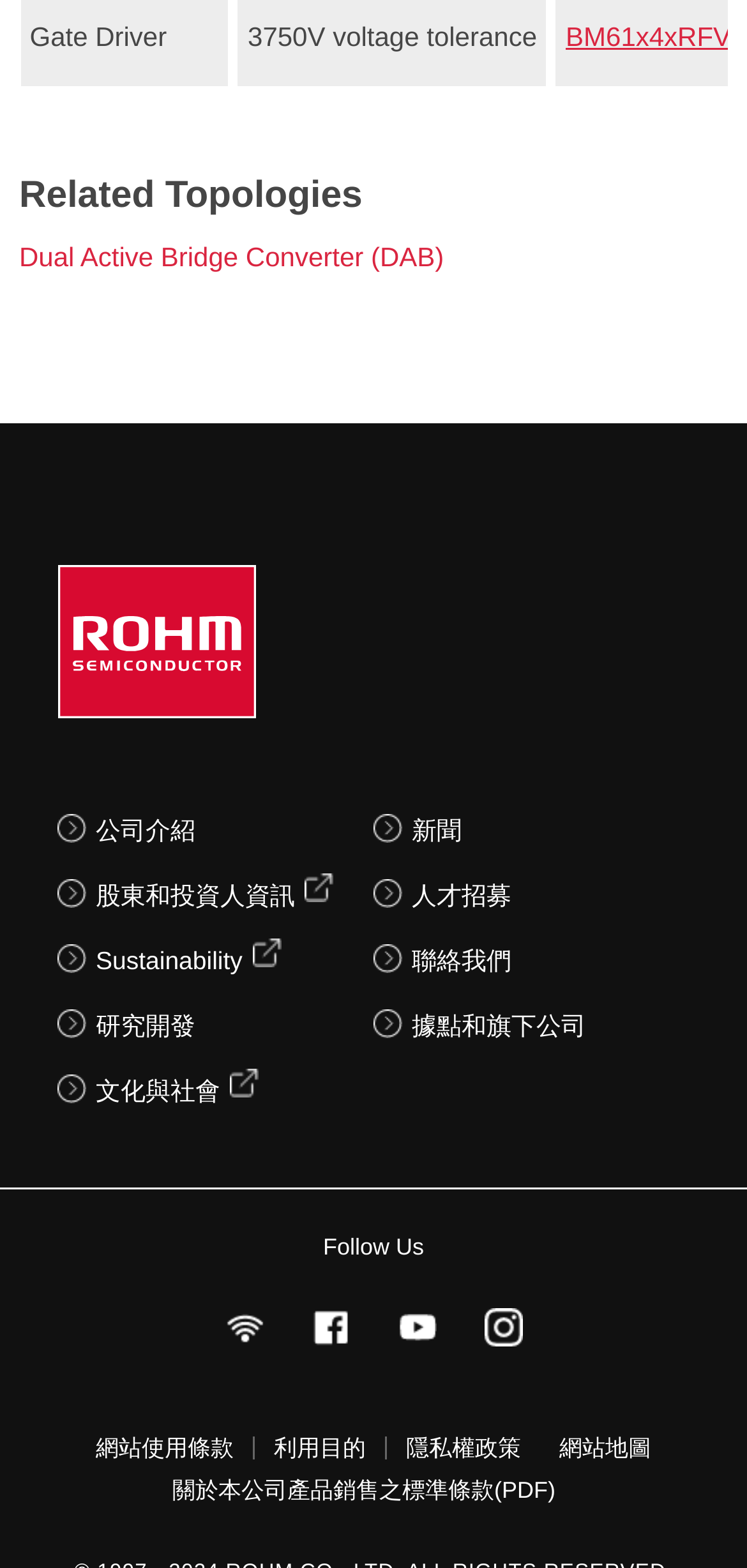Please determine the bounding box coordinates of the element to click in order to execute the following instruction: "Check events". The coordinates should be four float numbers between 0 and 1, specified as [left, top, right, bottom].

None